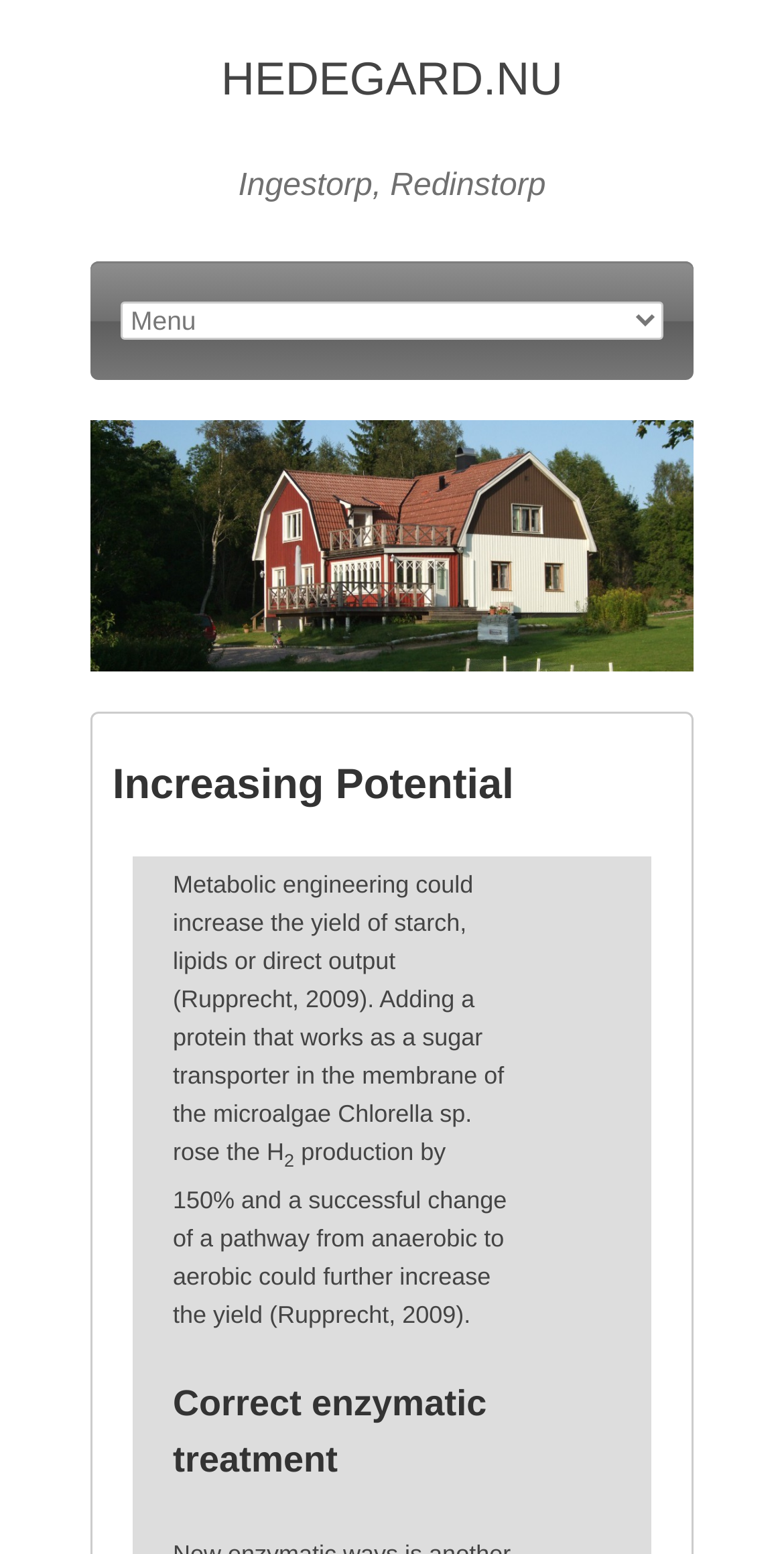What is the position of the combobox relative to the heading 'Increasing Potential'? Based on the screenshot, please respond with a single word or phrase.

Above